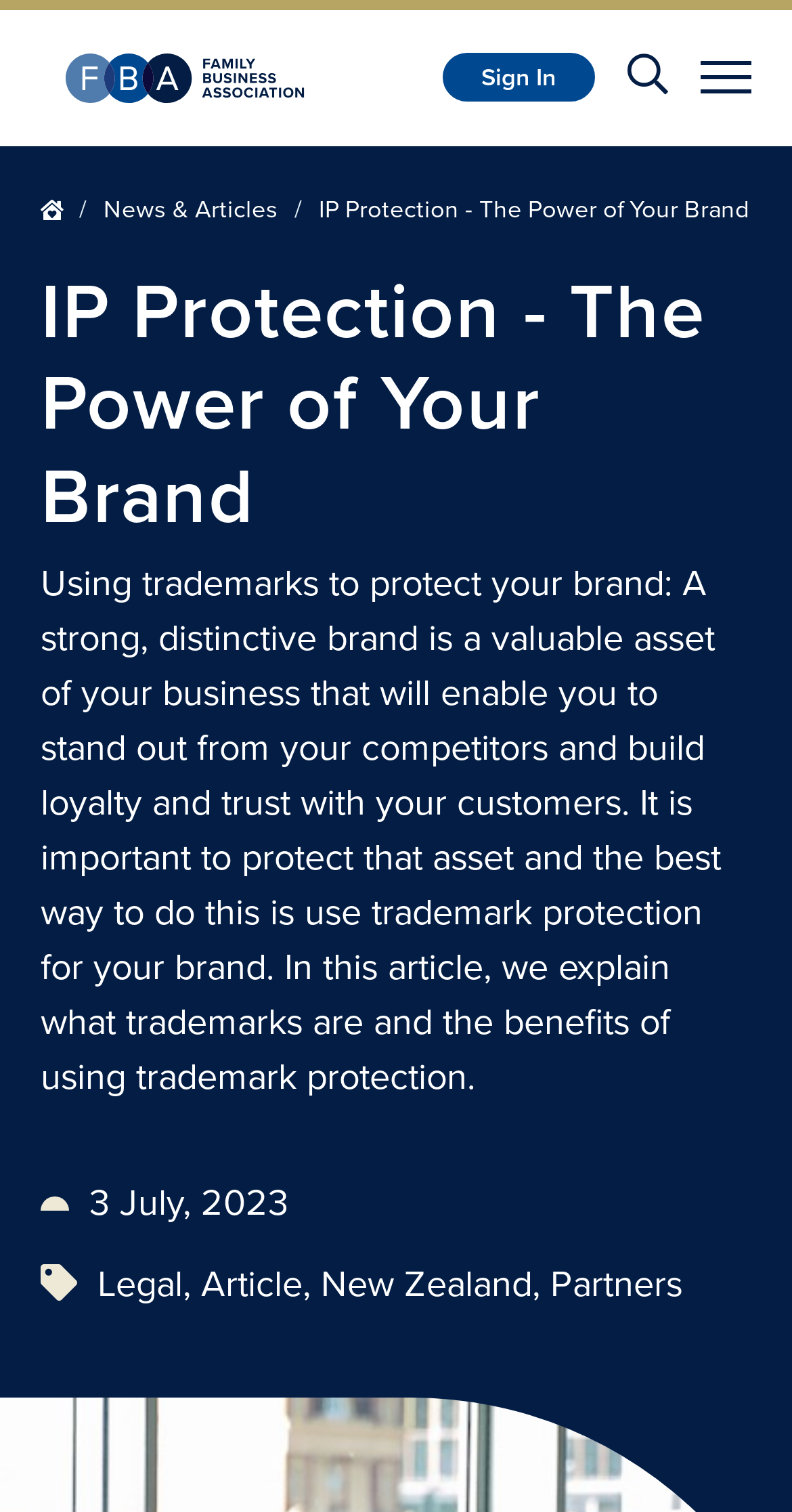What is the topic of the article?
Refer to the image and answer the question using a single word or phrase.

IP Protection